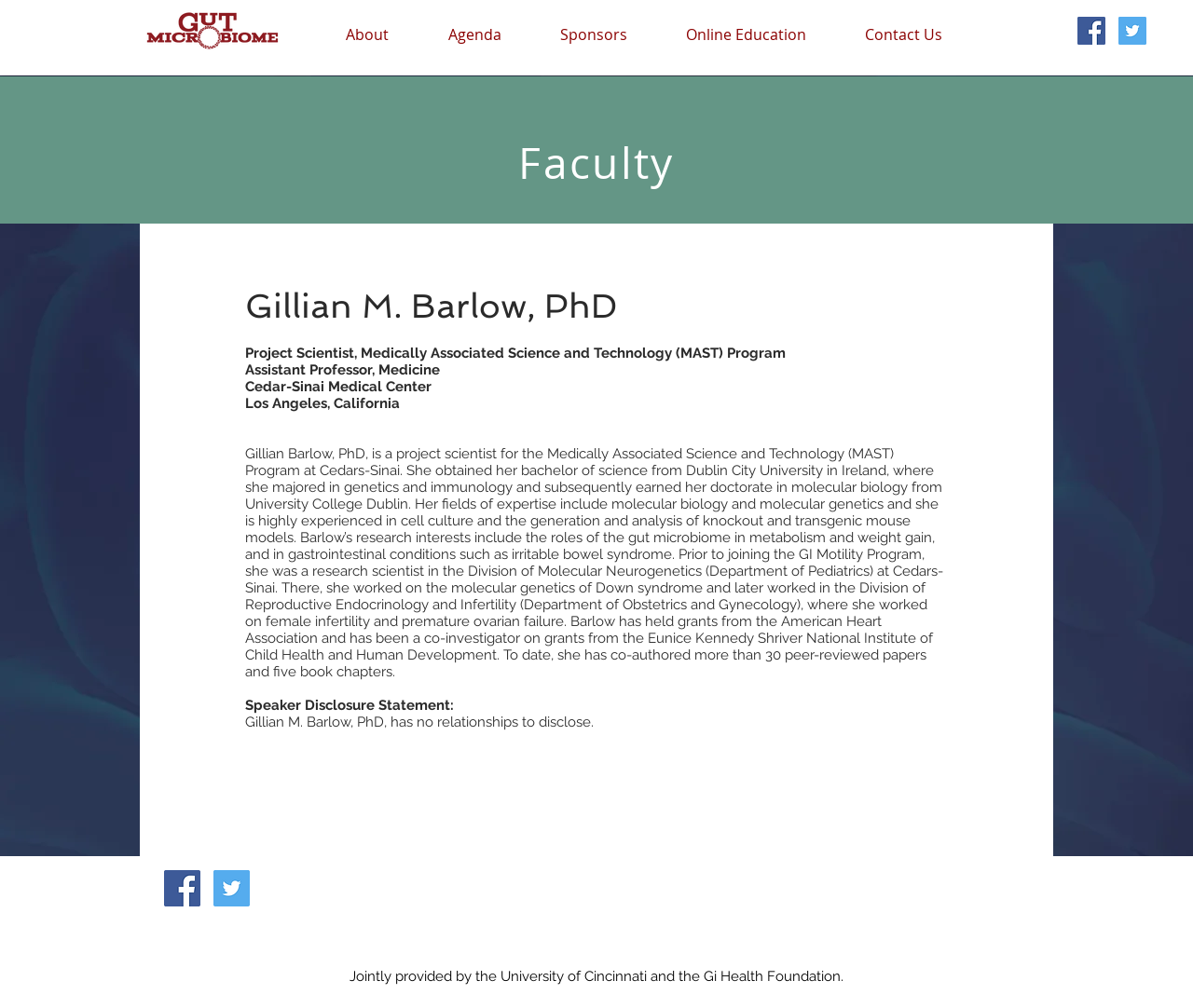What is the name of the medical center where Gillian Barlow works?
Using the image as a reference, give a one-word or short phrase answer.

Cedars-Sinai Medical Center